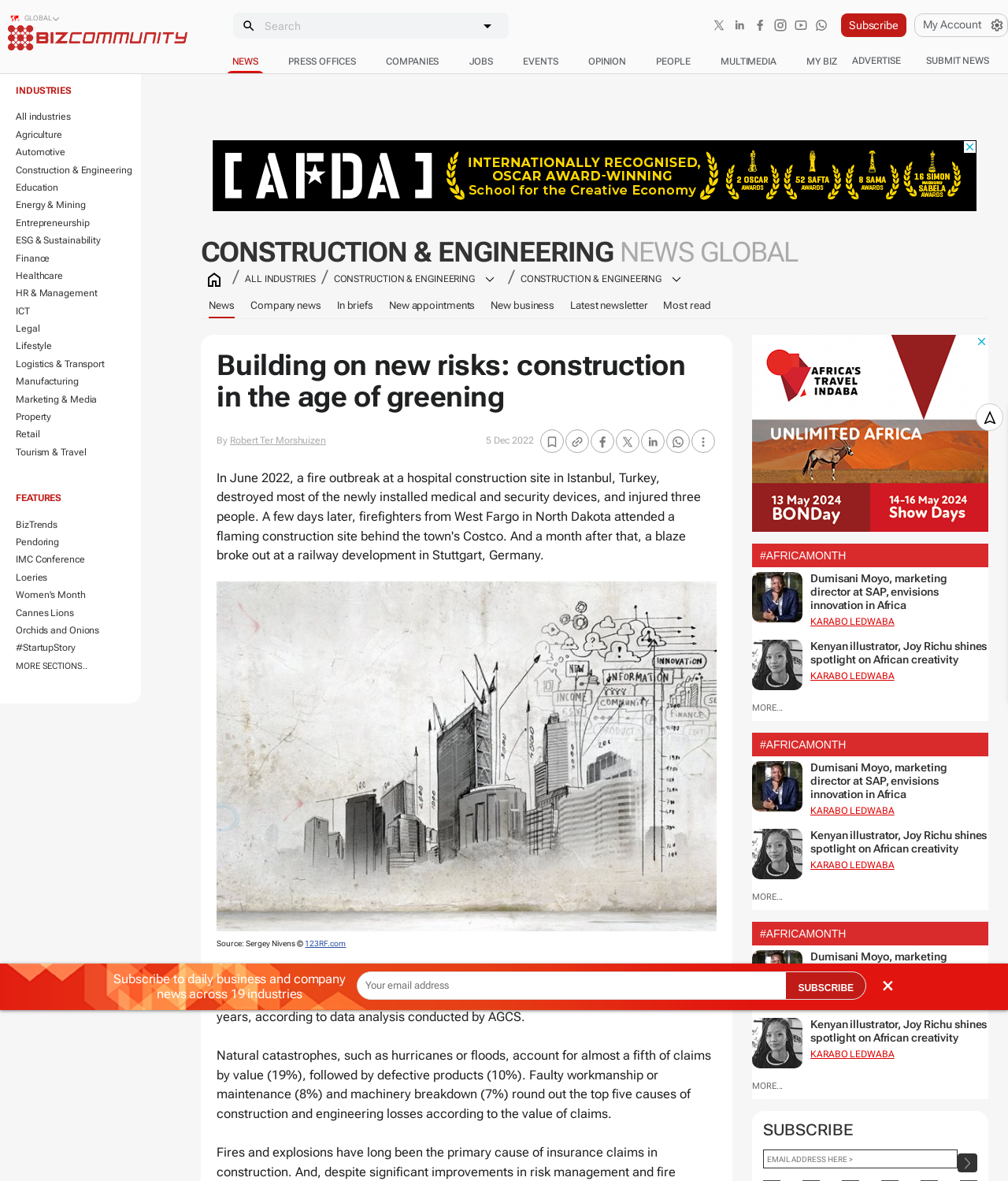Locate the bounding box coordinates of the area you need to click to fulfill this instruction: 'View more sections'. The coordinates must be in the form of four float numbers ranging from 0 to 1: [left, top, right, bottom].

[0.016, 0.56, 0.086, 0.568]